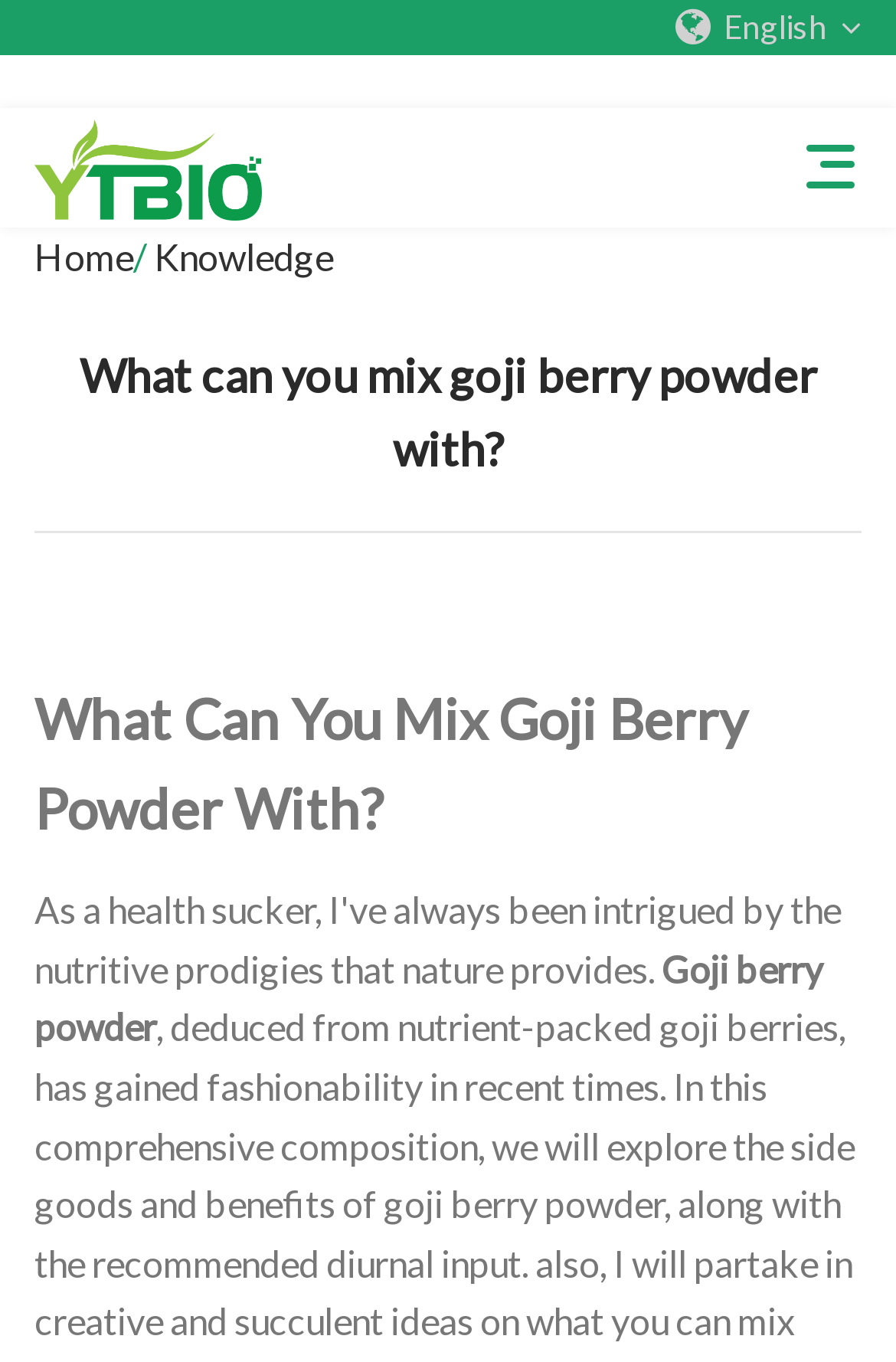Please predict the bounding box coordinates of the element's region where a click is necessary to complete the following instruction: "learn about goji berry powder". The coordinates should be represented by four float numbers between 0 and 1, i.e., [left, top, right, bottom].

[0.038, 0.695, 0.918, 0.77]